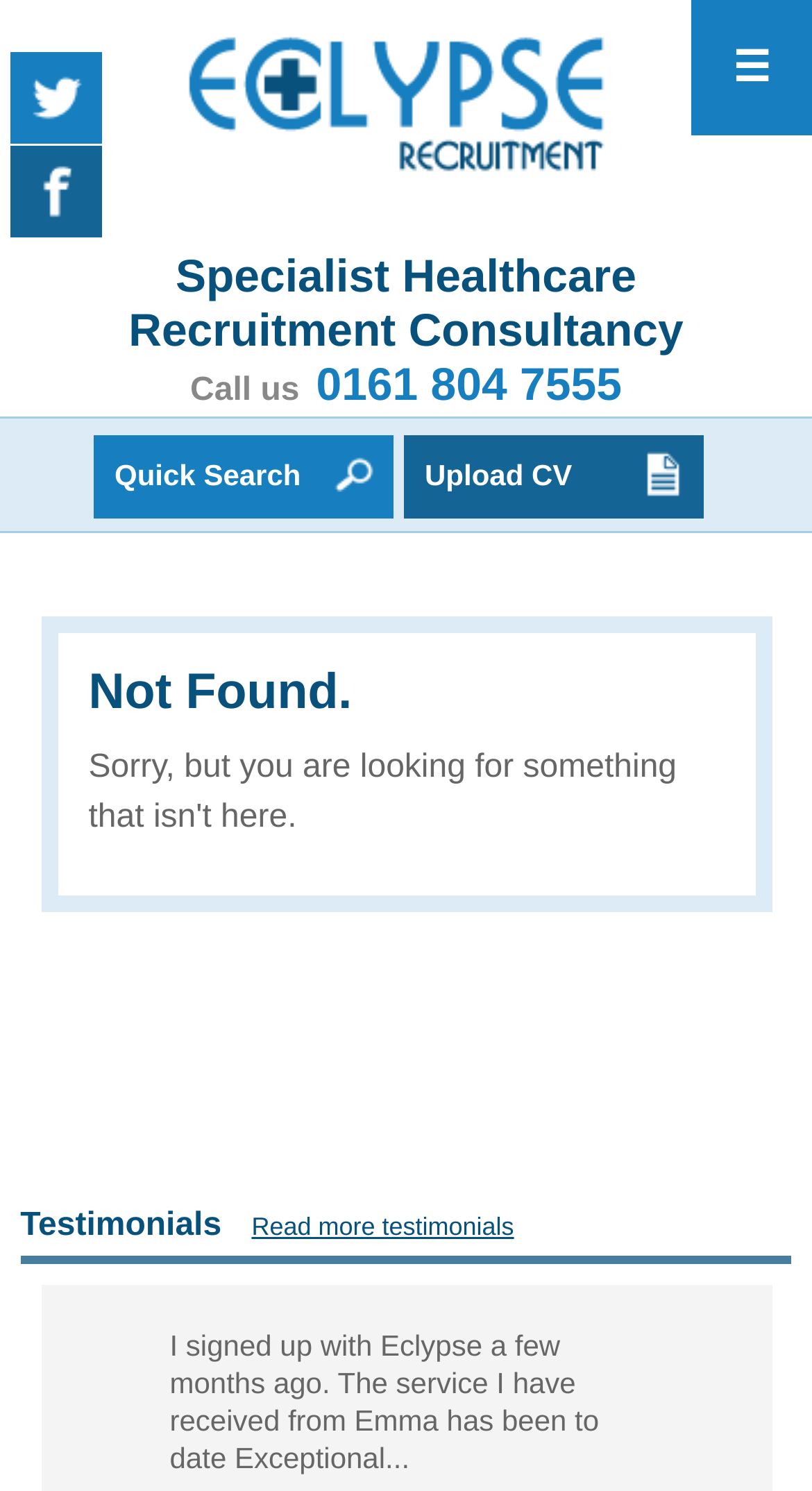What is the status of the search result? Based on the screenshot, please respond with a single word or phrase.

Not Found